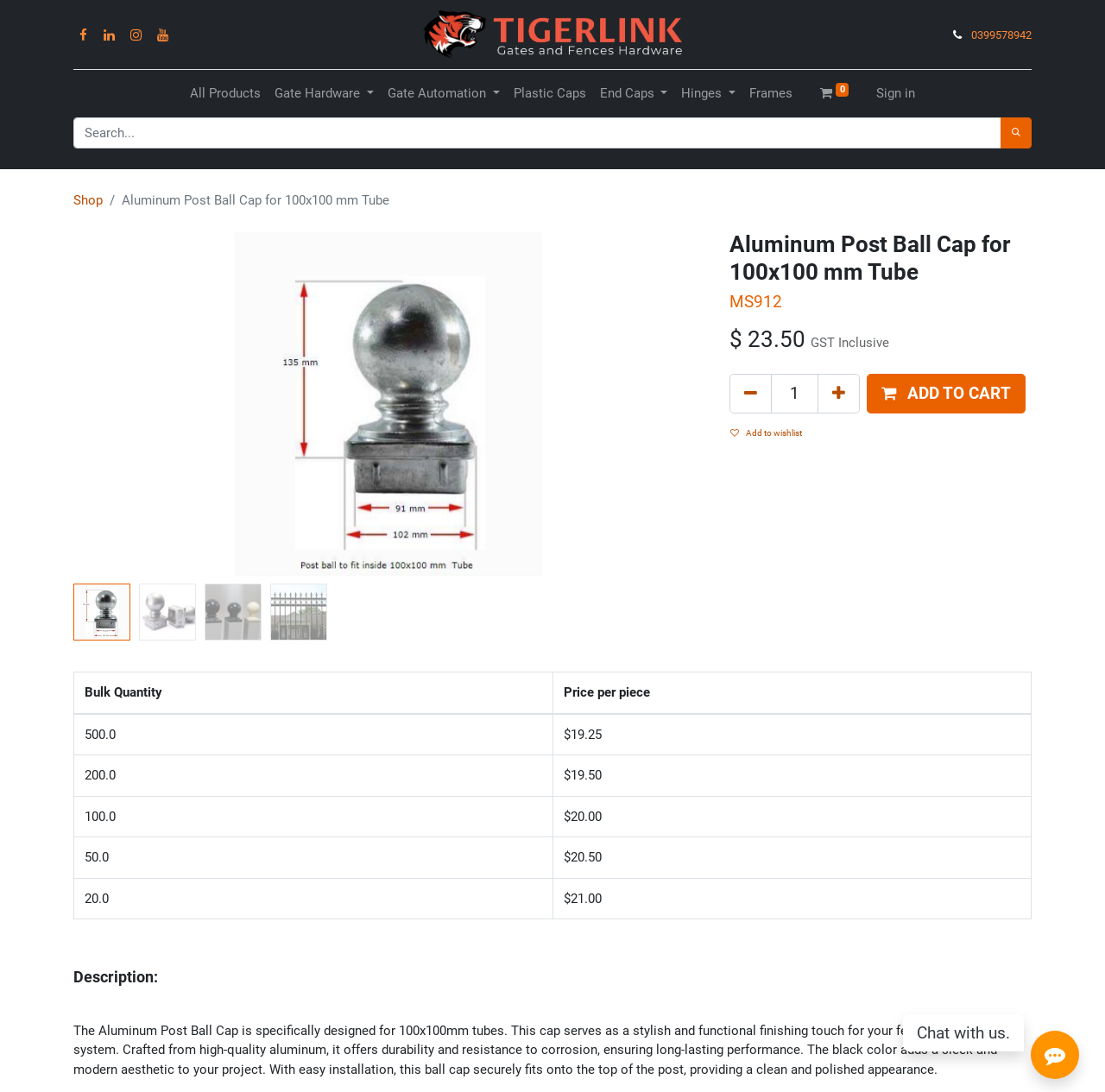Could you find the bounding box coordinates of the clickable area to complete this instruction: "Search for products"?

[0.066, 0.107, 0.906, 0.136]